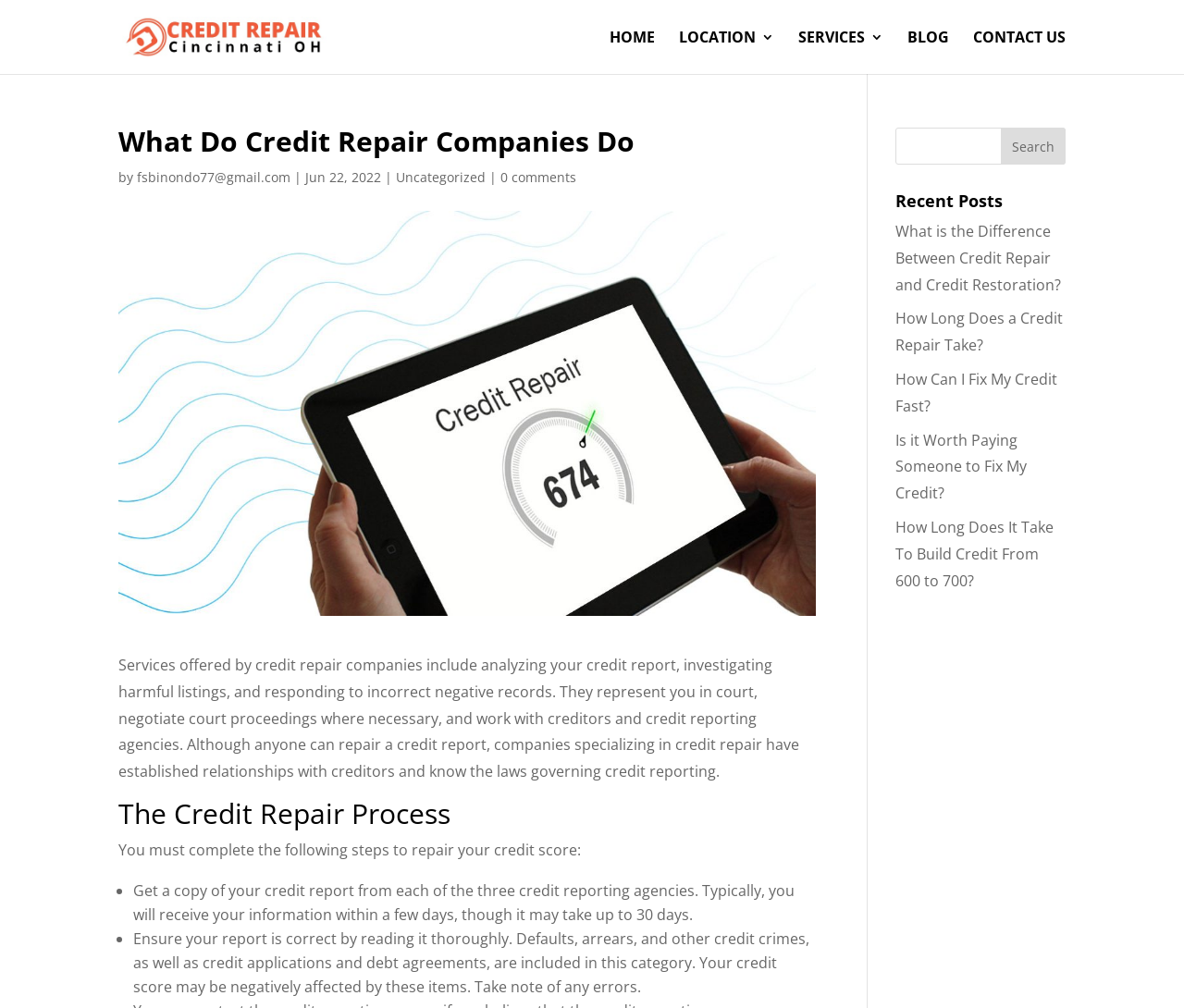Reply to the question with a single word or phrase:
How many steps are involved in the credit repair process?

Two